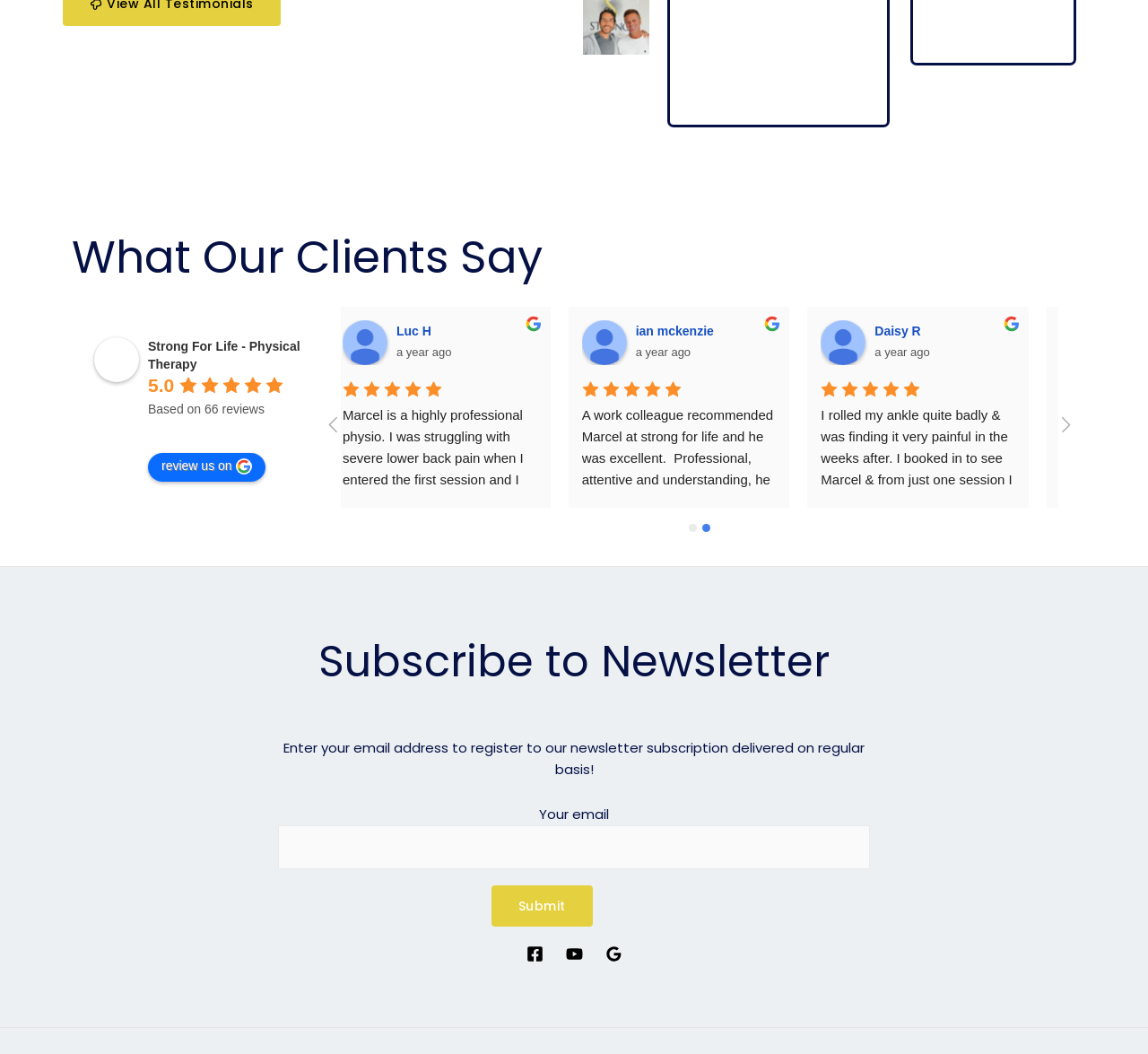Answer the question using only one word or a concise phrase: What is the rating of Strong For Life - Physical Therapy?

5.0